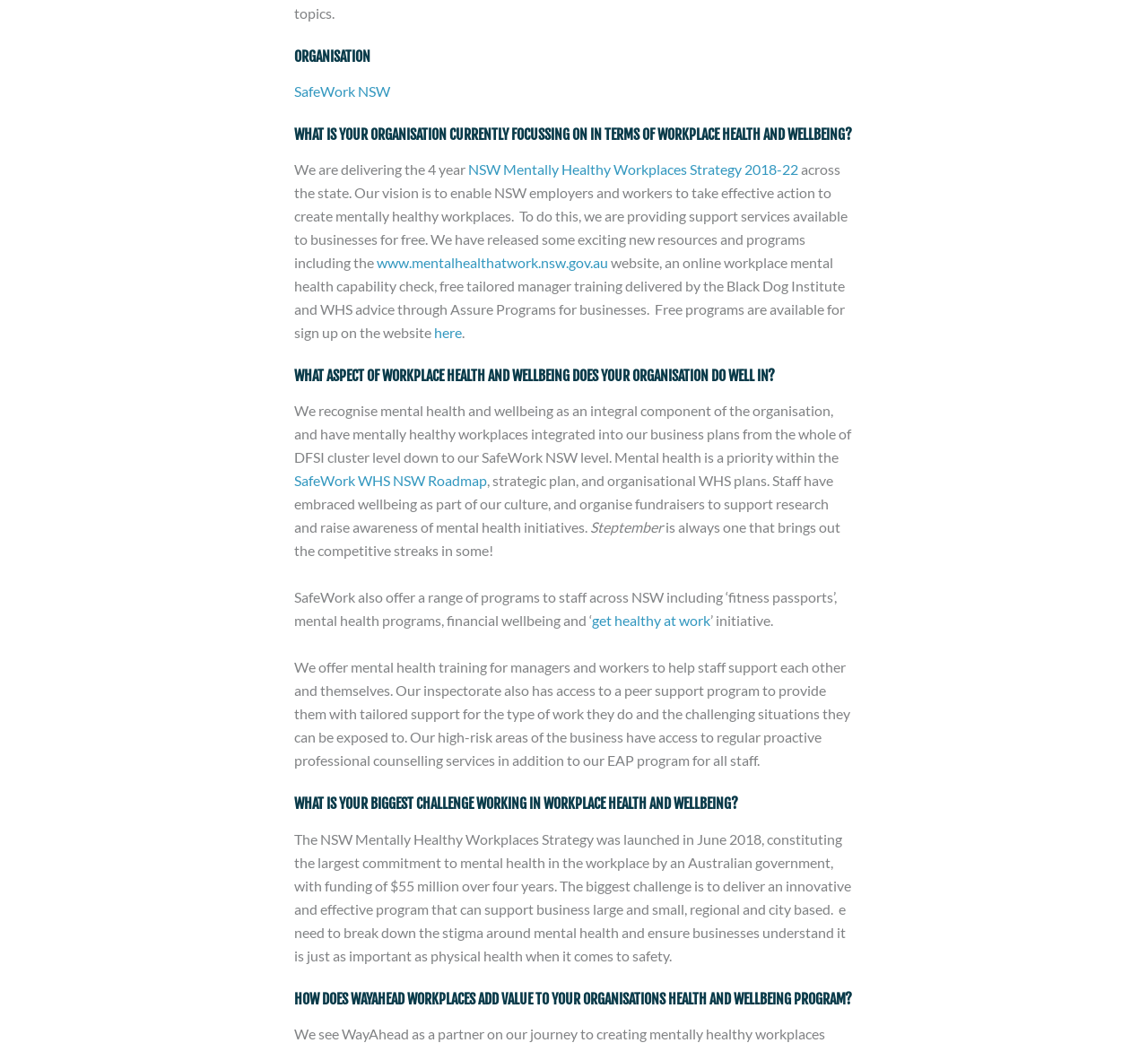Provide the bounding box coordinates for the specified HTML element described in this description: "SafeWork NSW". The coordinates should be four float numbers ranging from 0 to 1, in the format [left, top, right, bottom].

[0.256, 0.079, 0.34, 0.095]